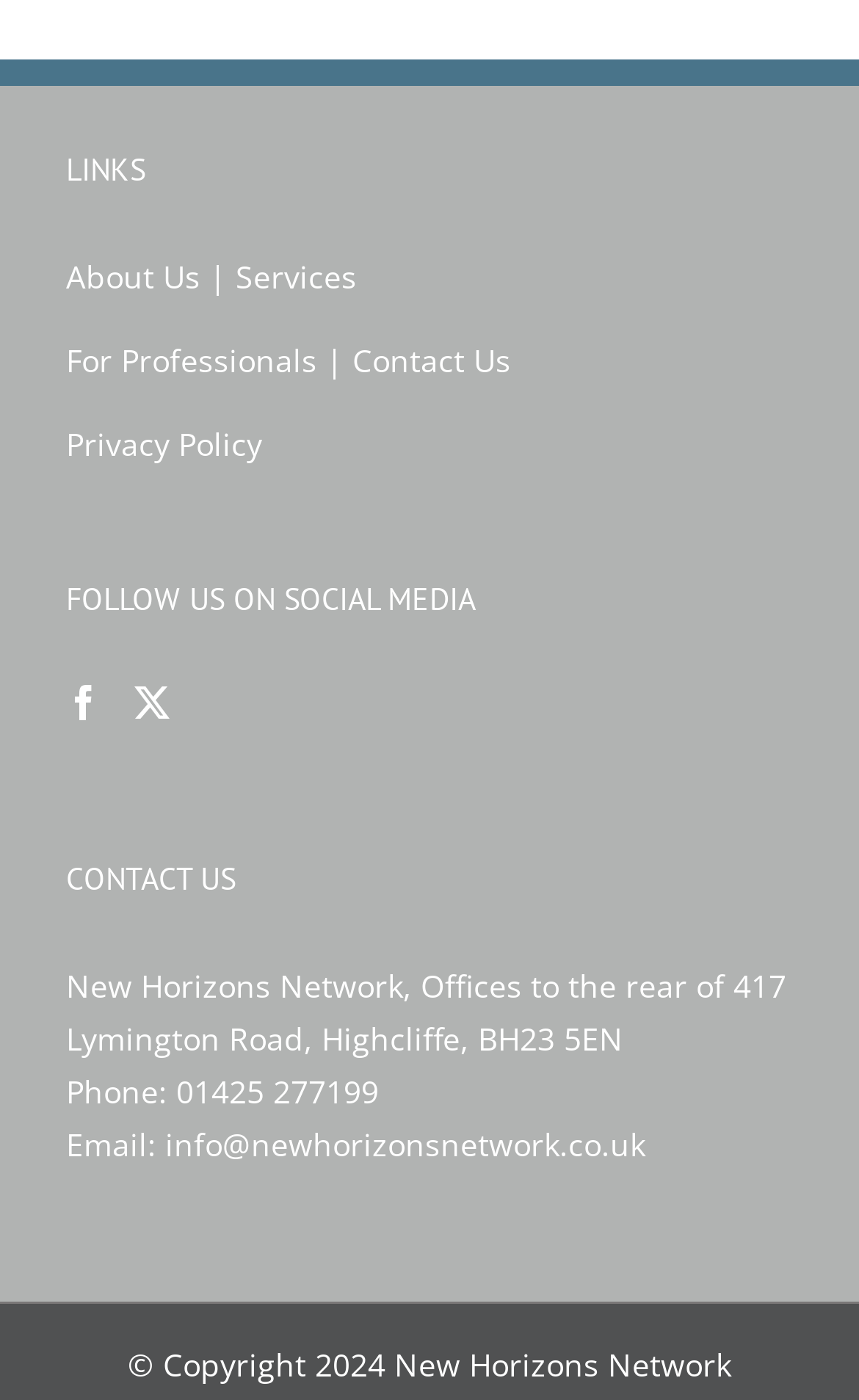Please mark the clickable region by giving the bounding box coordinates needed to complete this instruction: "Contact Us through phone".

[0.205, 0.764, 0.441, 0.794]